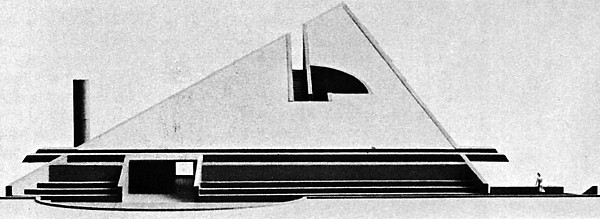Reply to the question with a single word or phrase:
What shape is the roof of the building?

Pyramid-like